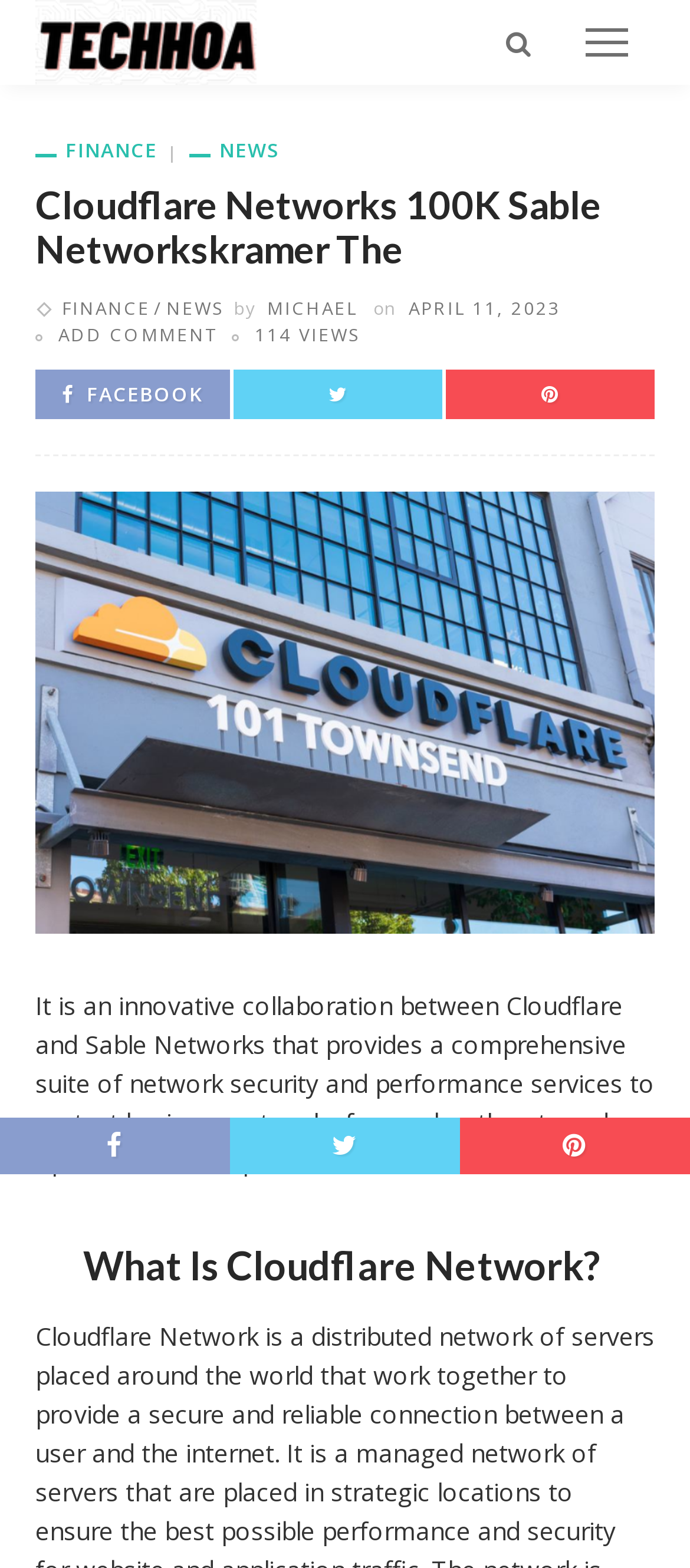Please indicate the bounding box coordinates for the clickable area to complete the following task: "Learn about .aero". The coordinates should be specified as four float numbers between 0 and 1, i.e., [left, top, right, bottom].

None